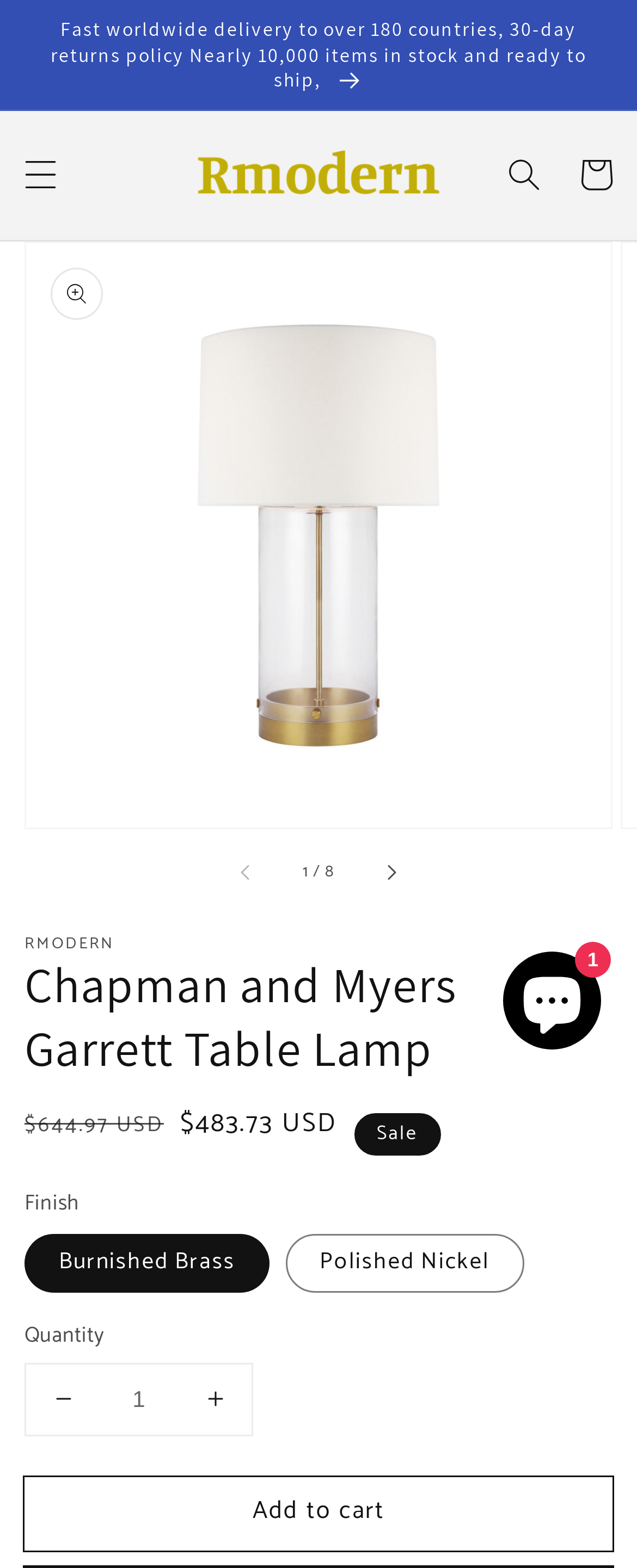Determine the bounding box coordinates of the region I should click to achieve the following instruction: "Increase the quantity of the product". Ensure the bounding box coordinates are four float numbers between 0 and 1, i.e., [left, top, right, bottom].

[0.279, 0.87, 0.395, 0.915]